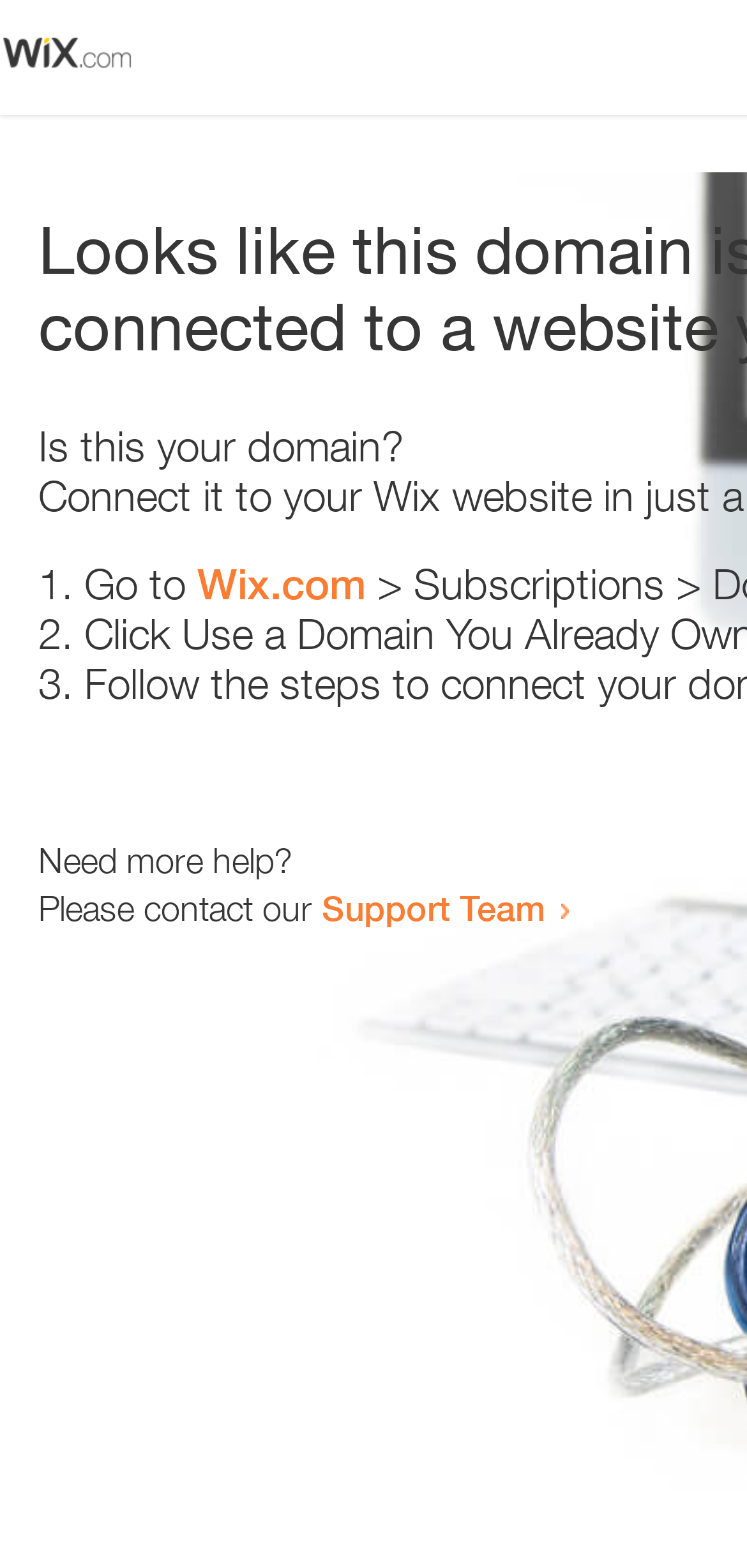What is the current status of the domain?
Answer the question with a single word or phrase by looking at the picture.

Error